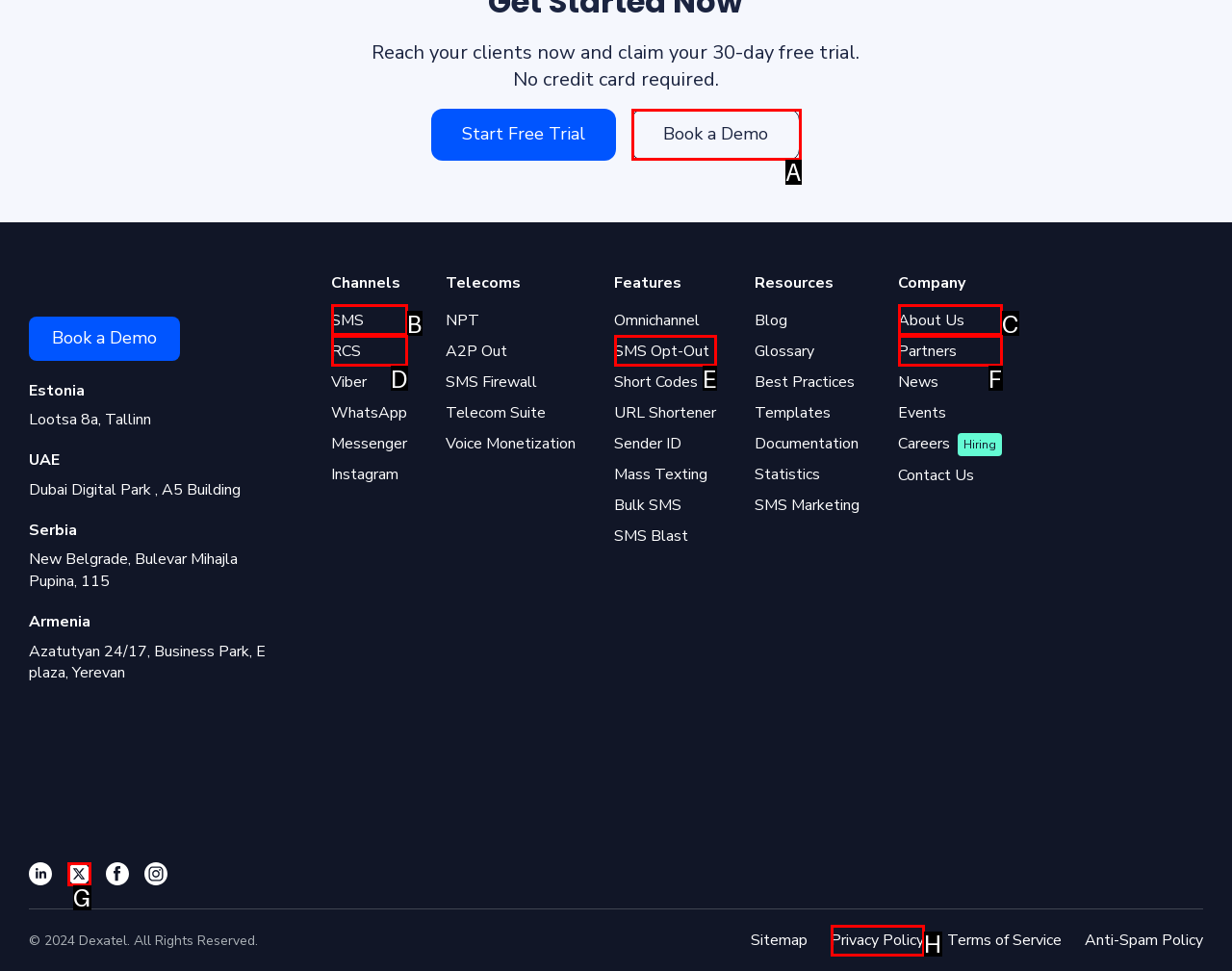Determine the appropriate lettered choice for the task: Book a demo. Reply with the correct letter.

A